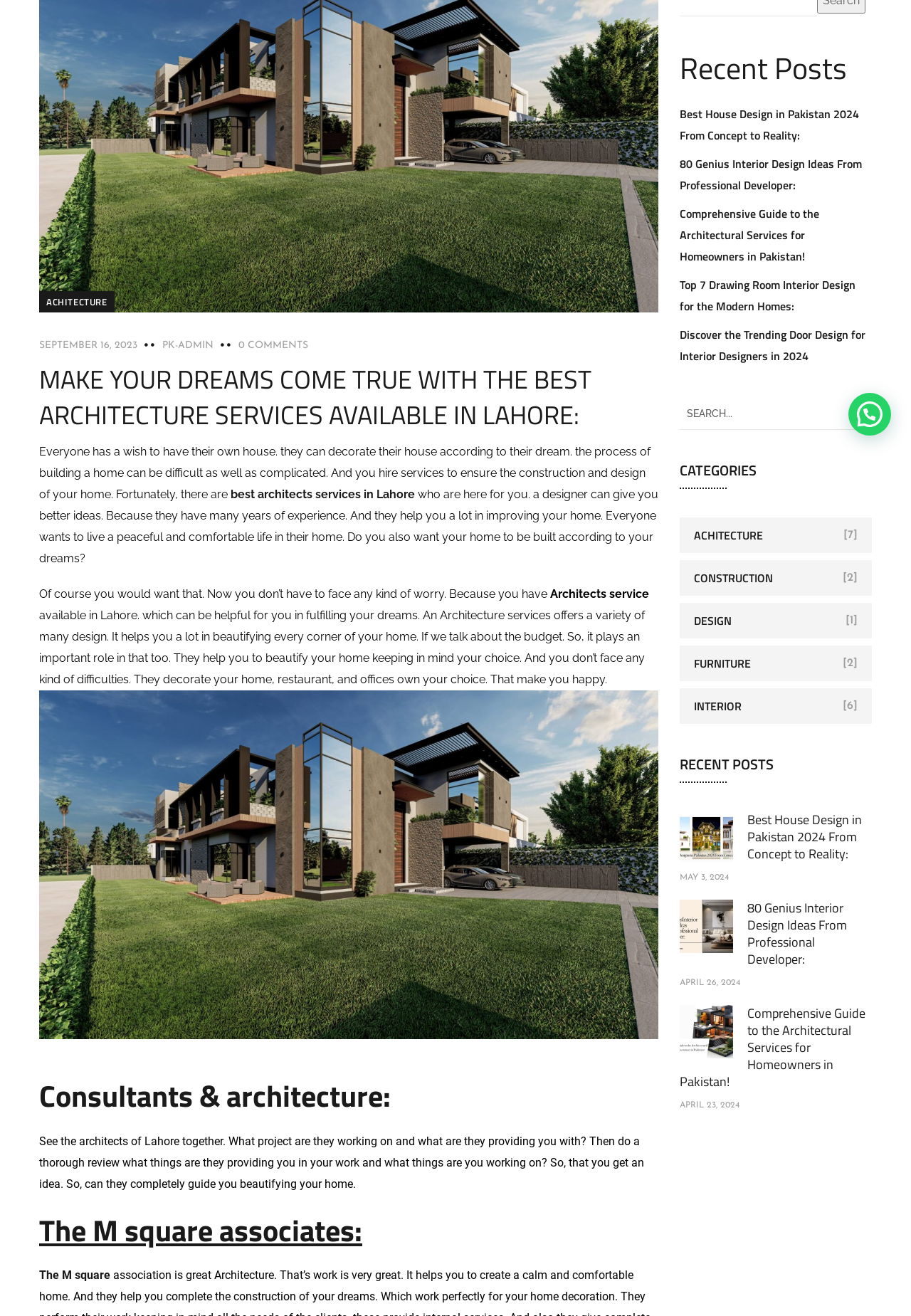Please determine the bounding box coordinates for the UI element described here. Use the format (top-left x, top-left y, bottom-right x, bottom-right y) with values bounded between 0 and 1: alt="House Designs in Pakistan"

[0.746, 0.629, 0.805, 0.642]